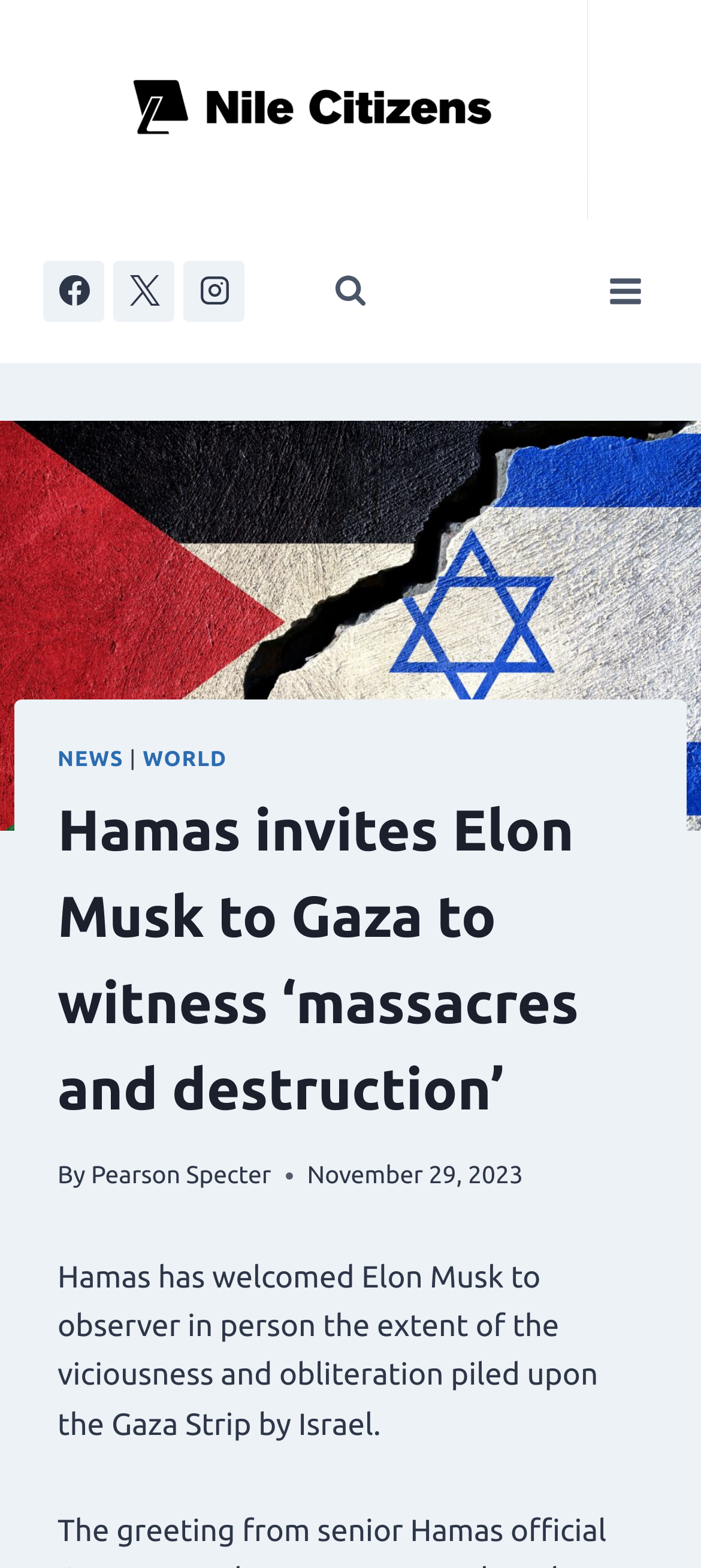Identify the bounding box coordinates for the region of the element that should be clicked to carry out the instruction: "Read article by Pearson Specter". The bounding box coordinates should be four float numbers between 0 and 1, i.e., [left, top, right, bottom].

[0.13, 0.74, 0.387, 0.758]